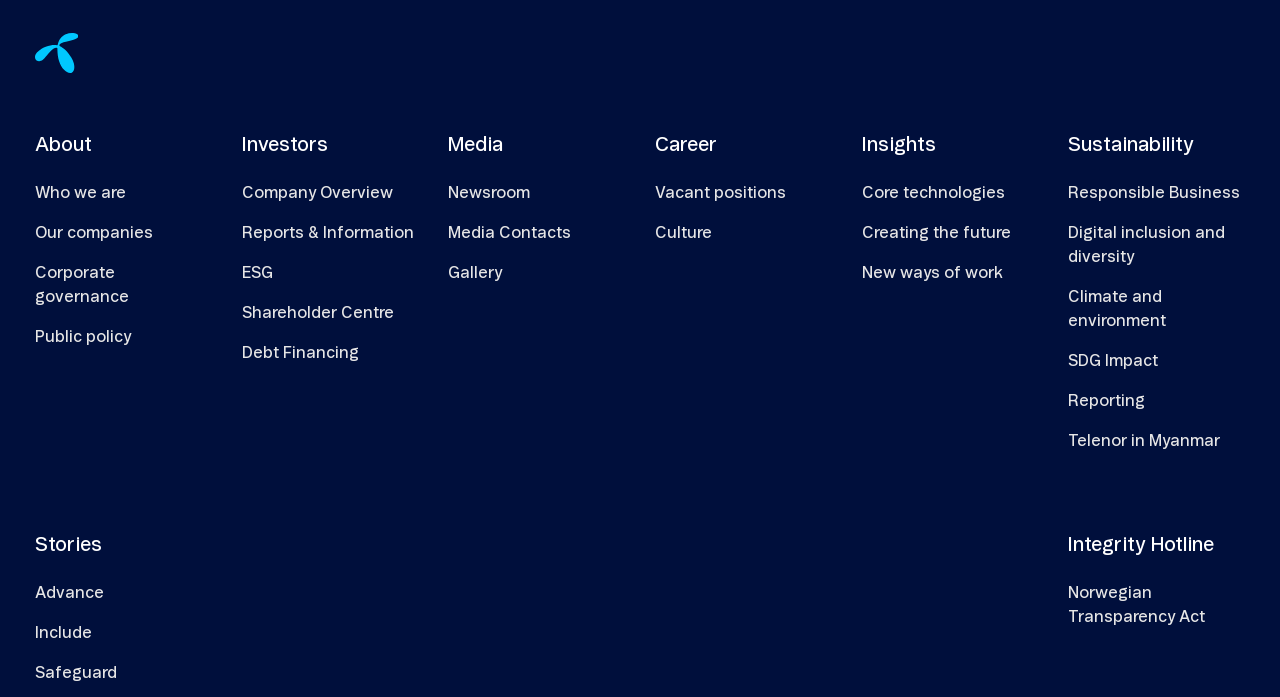Locate the bounding box coordinates of the clickable region to complete the following instruction: "View Media."

[0.35, 0.179, 0.488, 0.236]